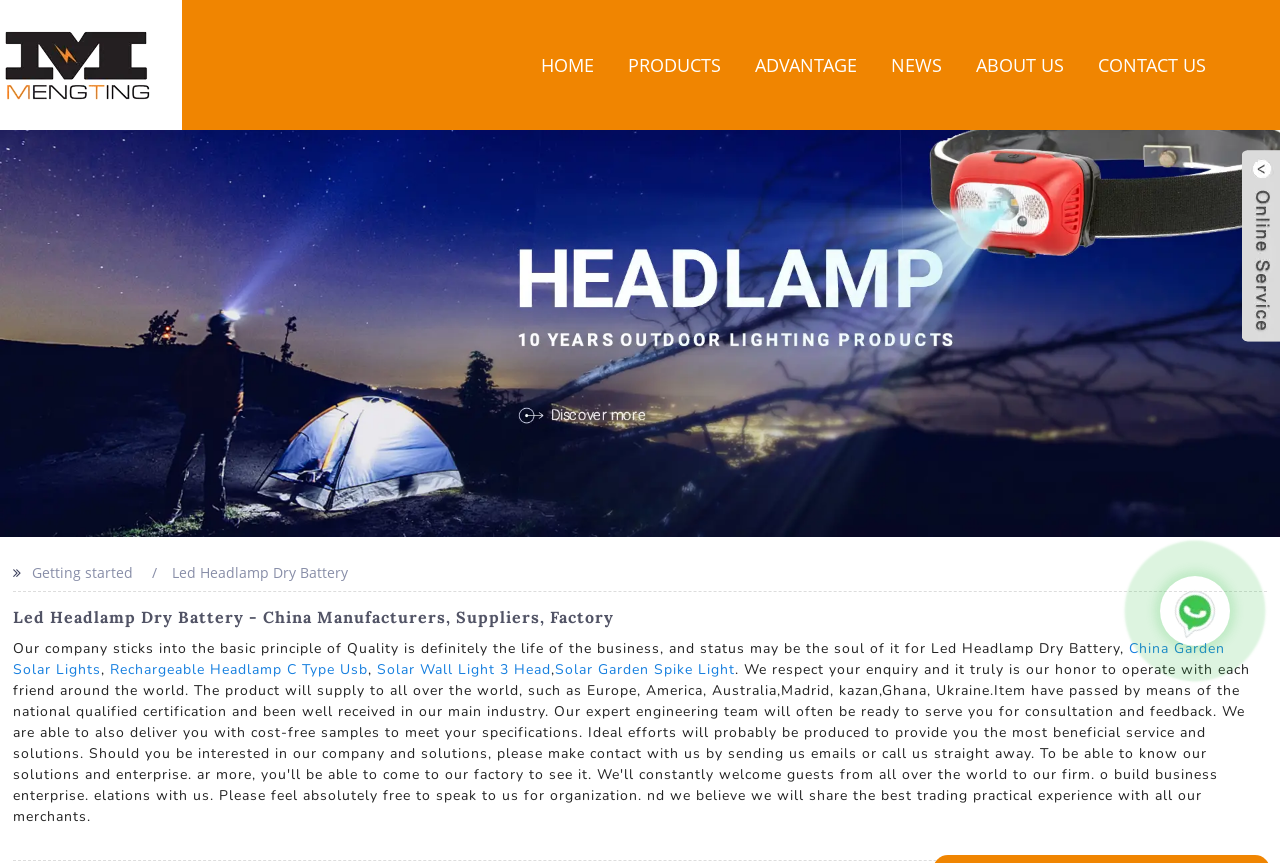Respond to the question below with a single word or phrase:
Is there a Whatsapp link on the page?

Yes